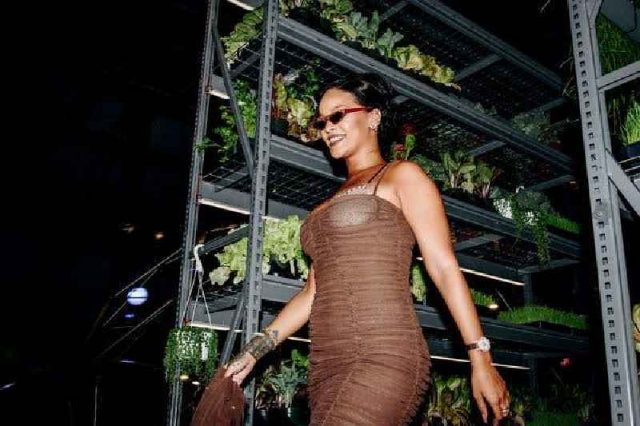Provide a brief response to the question using a single word or phrase: 
What is the figure wearing on her face?

Sunglasses